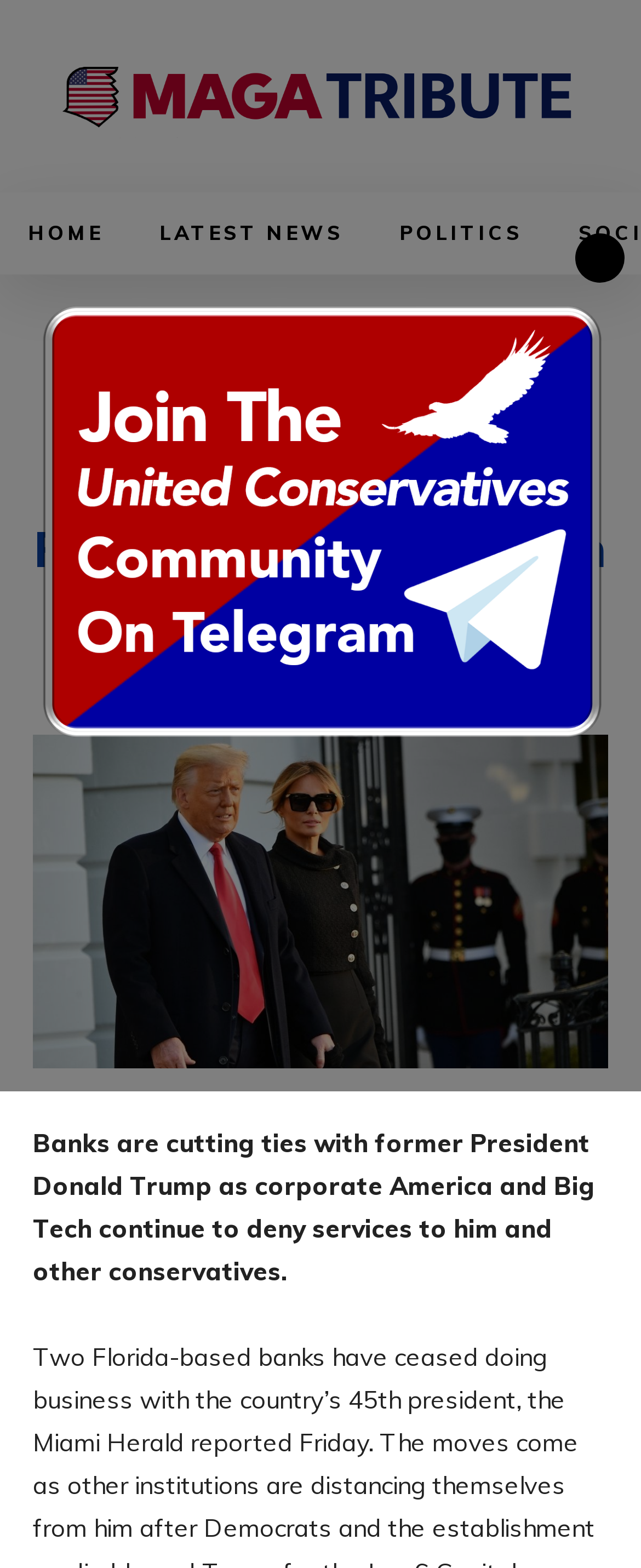What is the logo of the website?
Answer the question in a detailed and comprehensive manner.

The logo of the website is an image located at the top-left corner of the webpage, as indicated by the bounding box coordinates [0.051, 0.0, 0.949, 0.122] and the OCR text 'Logo'.